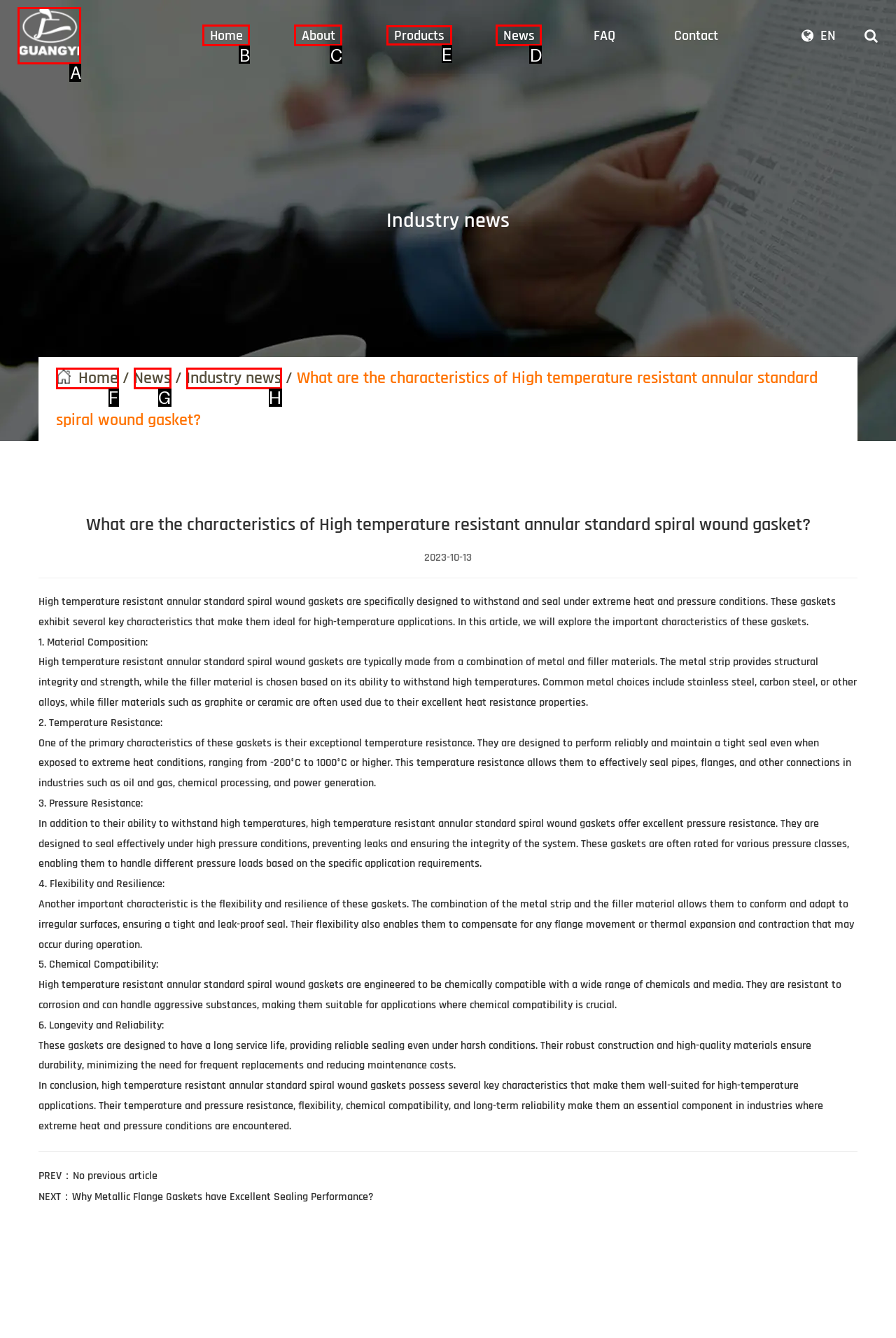From the given options, choose the one to complete the task: Send an email to info@internshipsdownunder.com
Indicate the letter of the correct option.

None